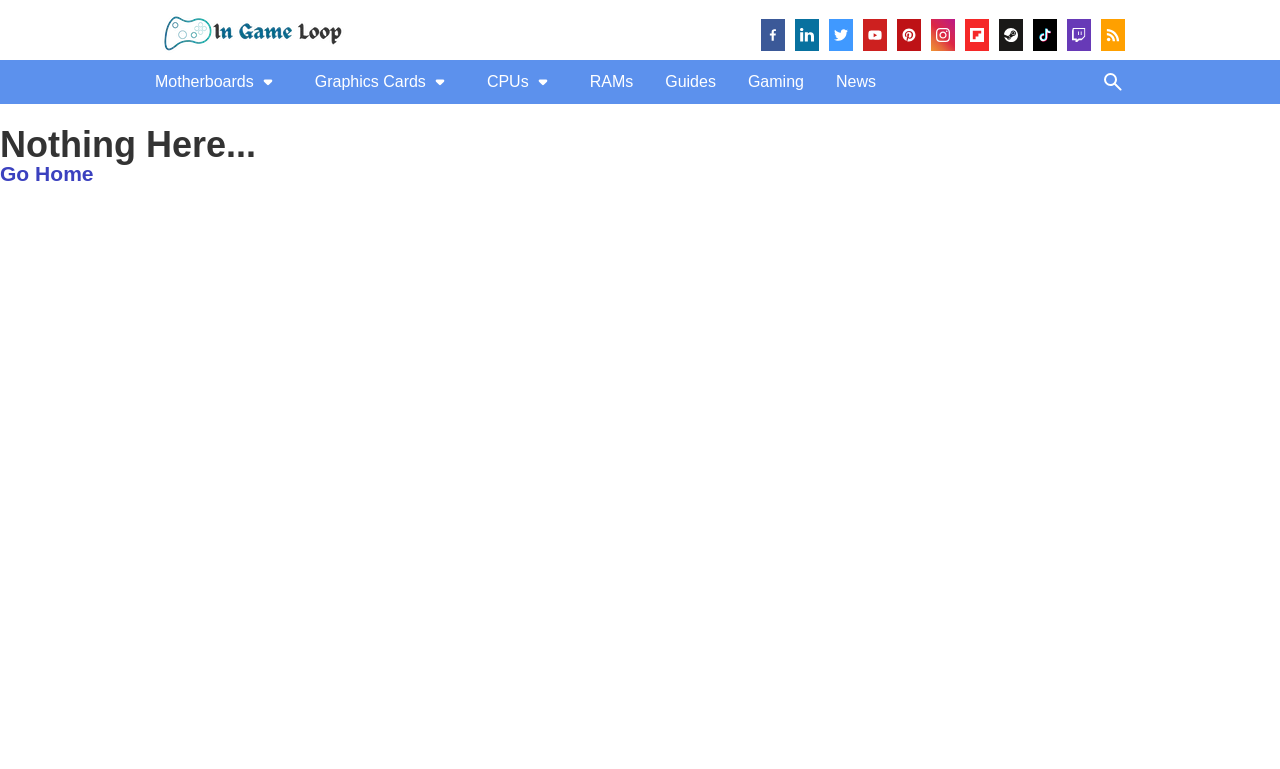What is the position of the 'Guides' link?
Using the image, provide a detailed and thorough answer to the question.

I analyzed the navigation menu and found that the 'Guides' link is positioned fifth from the left, after 'Motherboards', 'Graphics Cards', 'CPUs', and 'RAMs'.